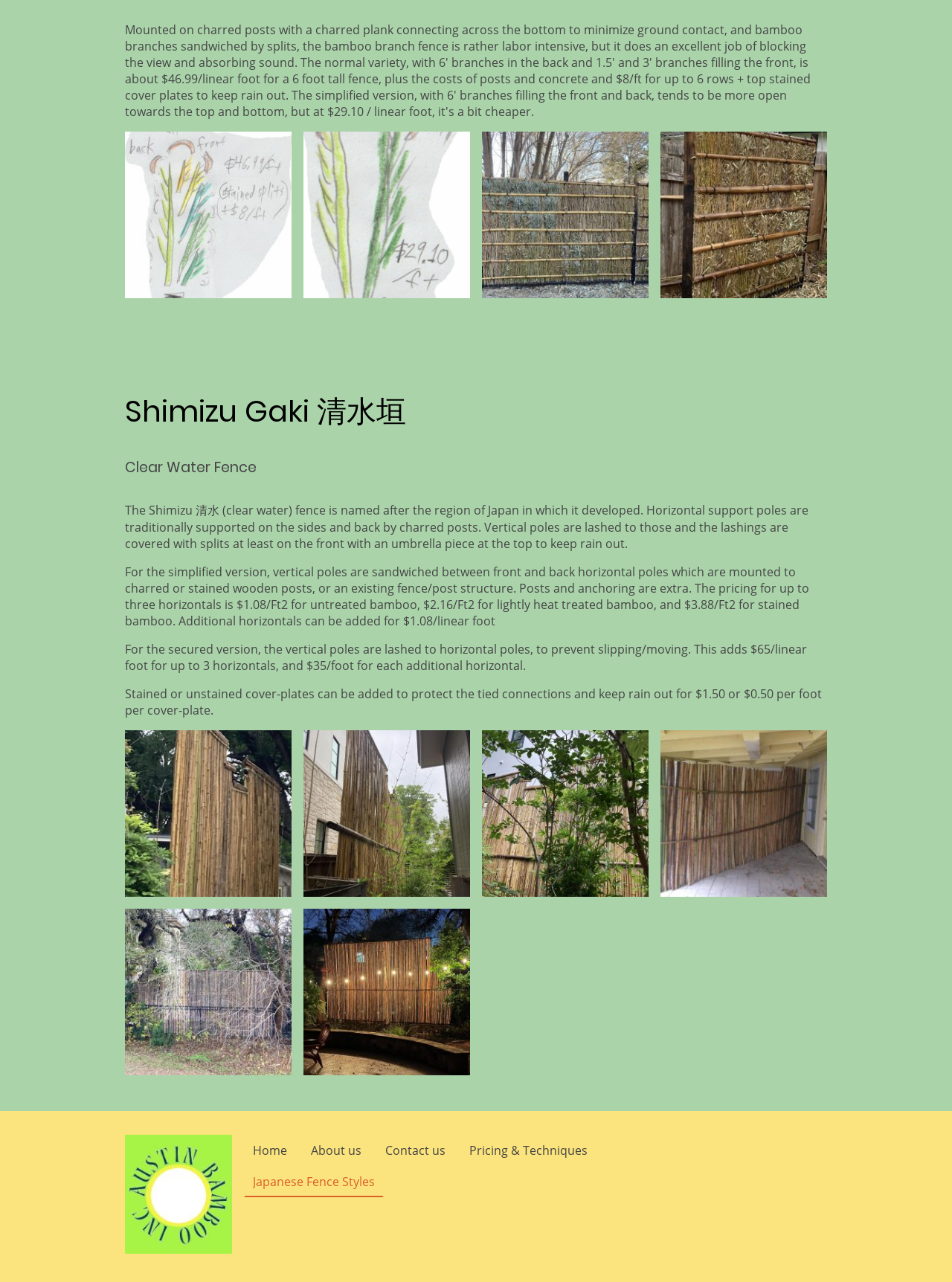Give a short answer to this question using one word or a phrase:
What is the purpose of the umbrella piece?

To keep rain out